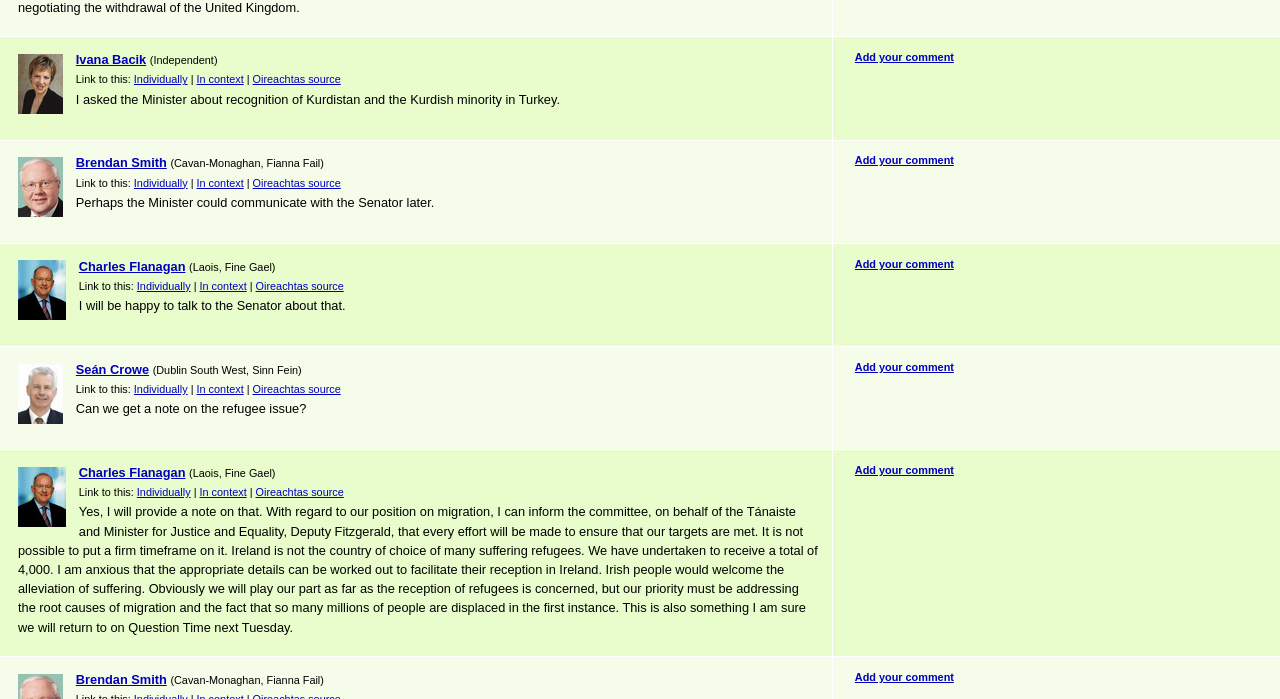Who is the Minister for Justice and Equality?
Look at the screenshot and respond with one word or a short phrase.

Deputy Fitzgerald